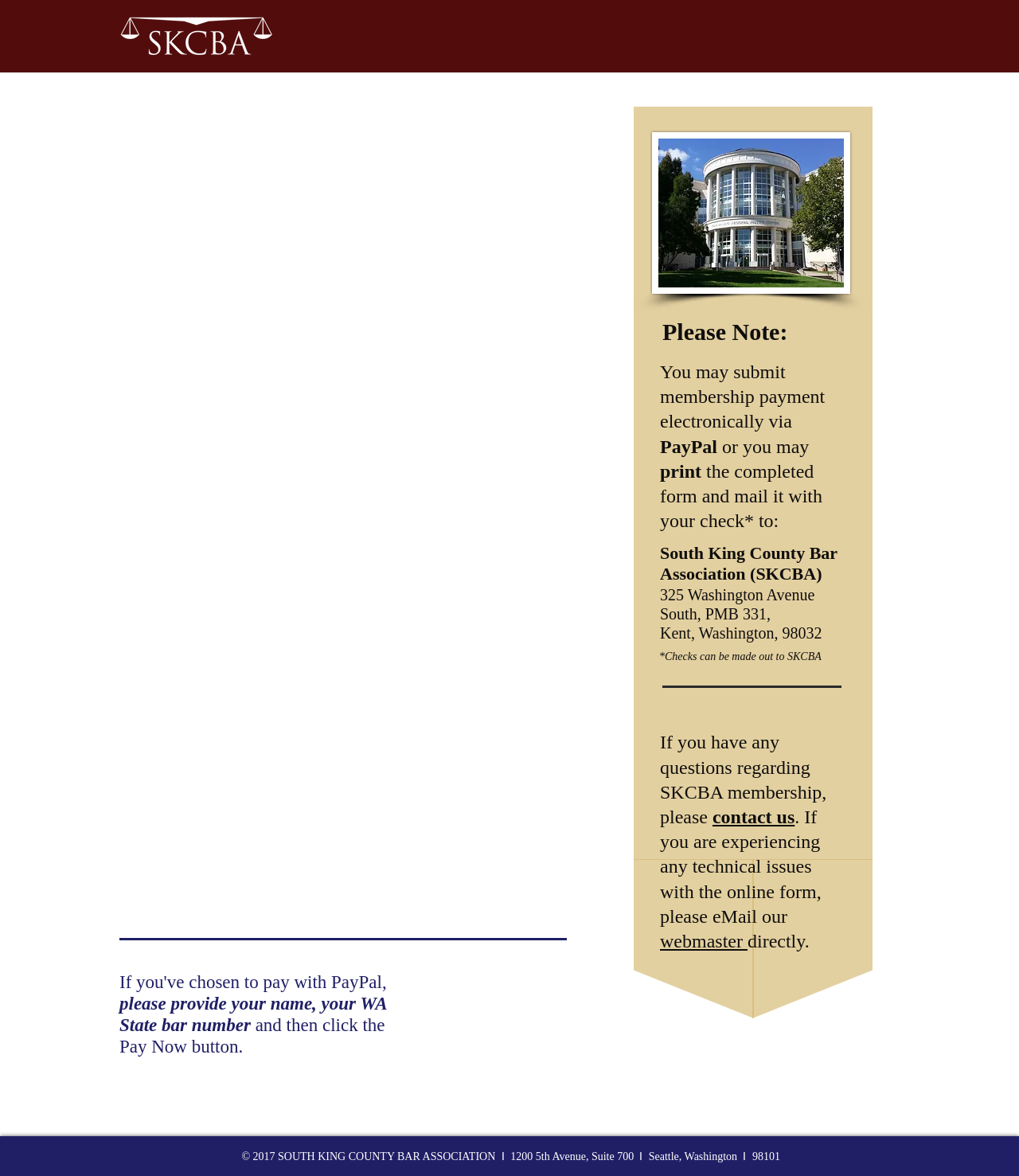Identify the bounding box coordinates for the element you need to click to achieve the following task: "Click the contact us link". Provide the bounding box coordinates as four float numbers between 0 and 1, in the form [left, top, right, bottom].

[0.699, 0.686, 0.78, 0.703]